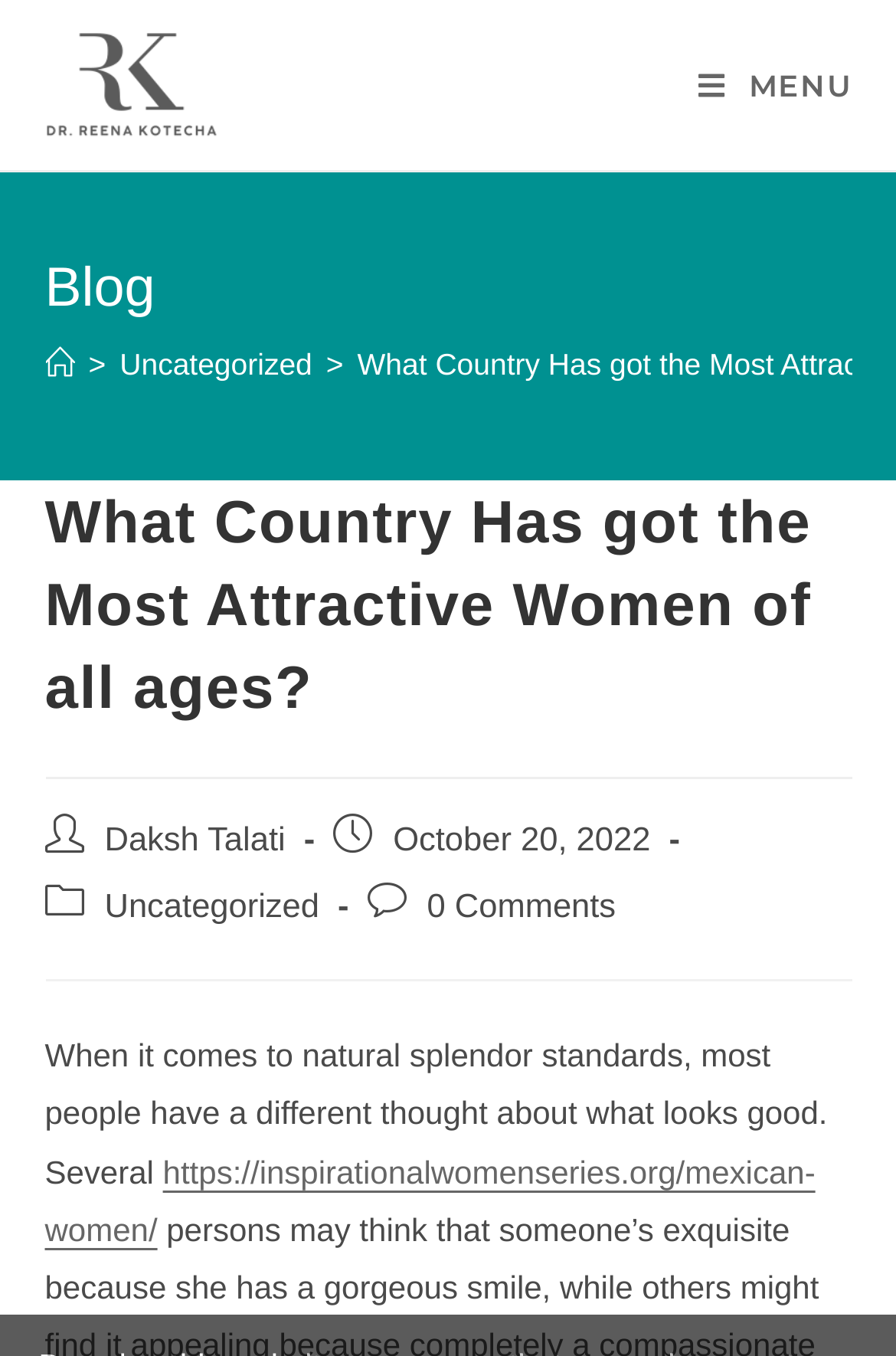Determine the bounding box coordinates of the clickable region to carry out the instruction: "Click on the Dr. Reena Kotecha link".

[0.05, 0.047, 0.242, 0.074]